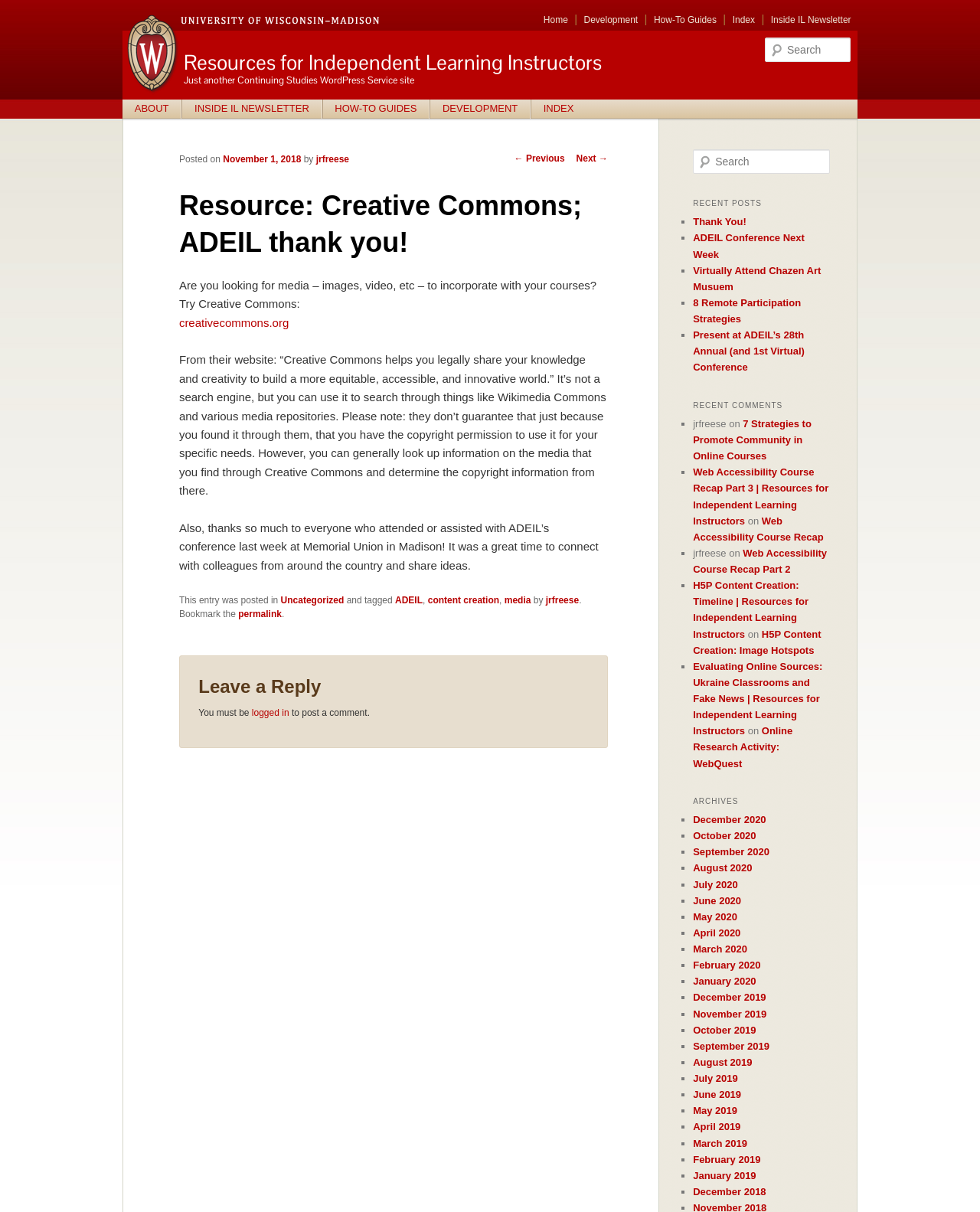Please locate the bounding box coordinates of the element that should be clicked to achieve the given instruction: "Leave a reply to the post".

[0.203, 0.557, 0.6, 0.576]